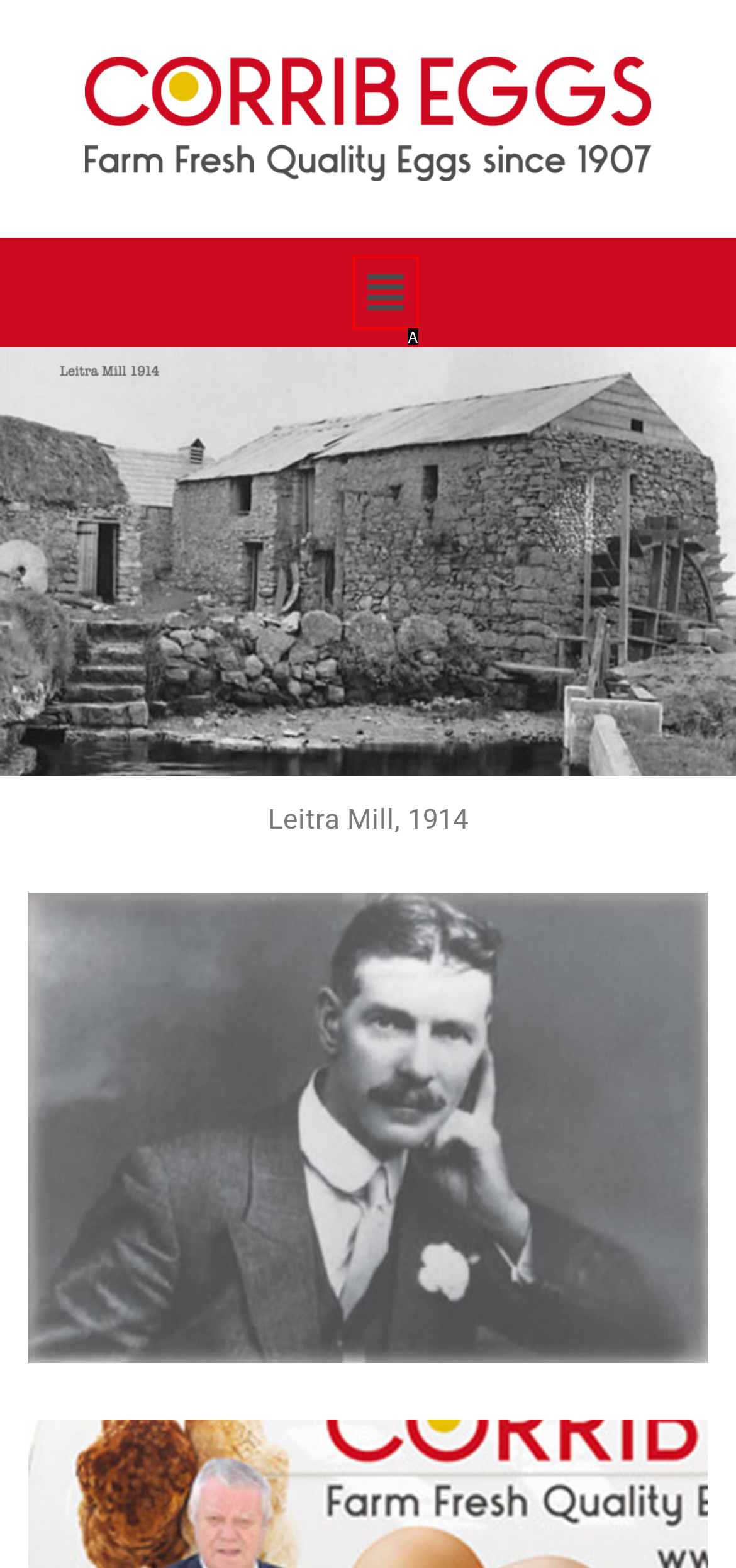From the provided options, pick the HTML element that matches the description: Menu. Respond with the letter corresponding to your choice.

A